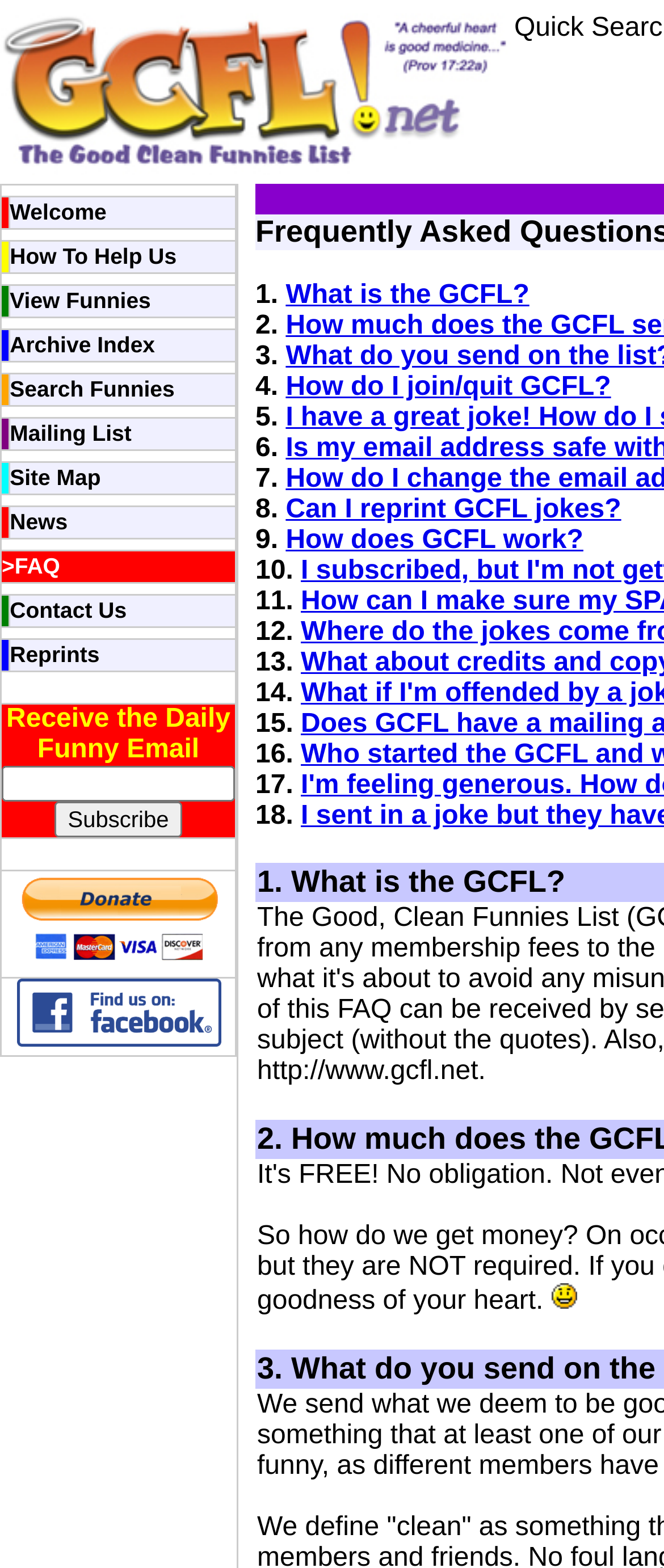What is the text of the first link in the table?
Answer the question with just one word or phrase using the image.

Welcome